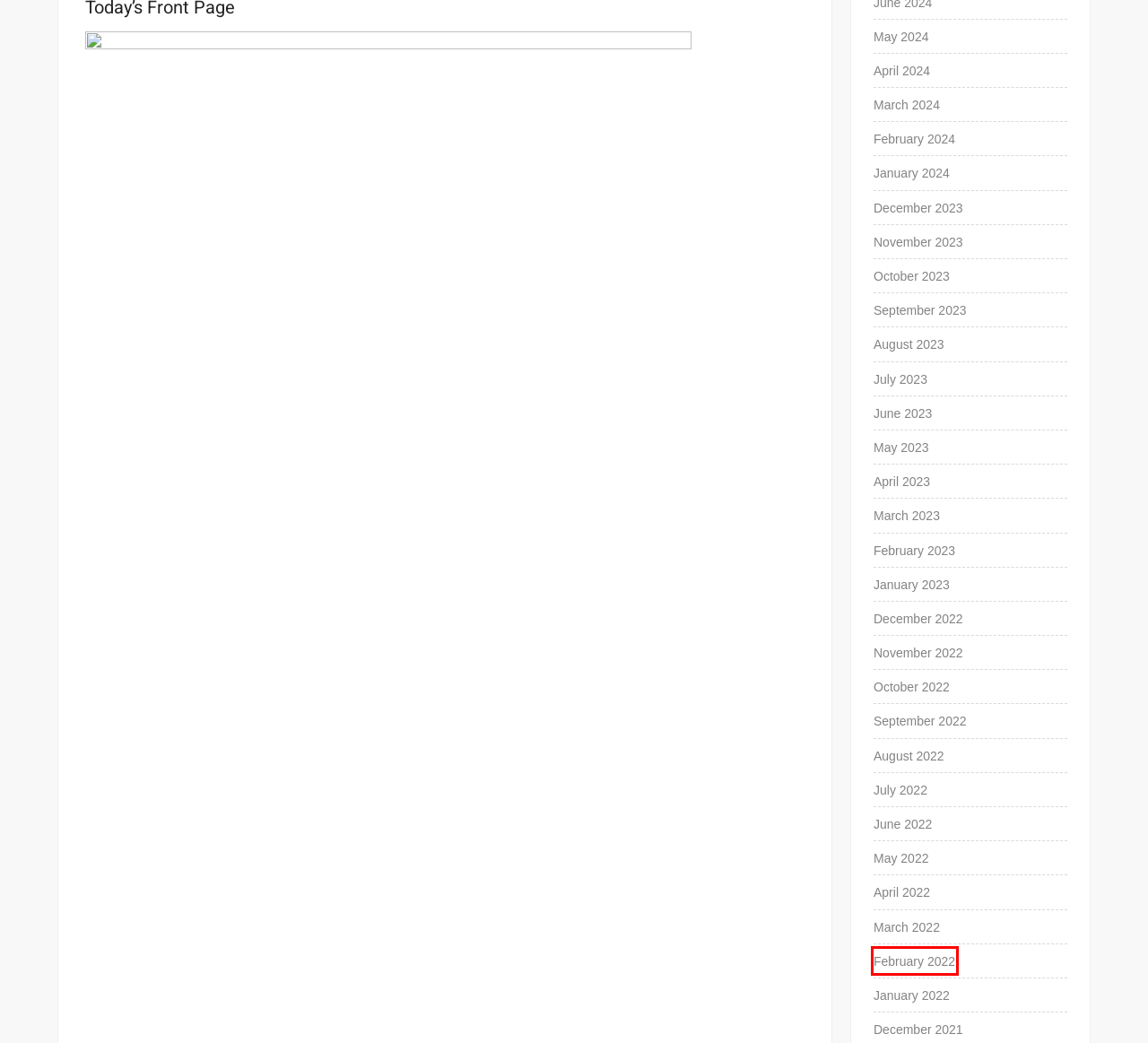Review the screenshot of a webpage that includes a red bounding box. Choose the webpage description that best matches the new webpage displayed after clicking the element within the bounding box. Here are the candidates:
A. June 2023 – daily current news
B. May 2024 – daily current news
C. January 2024 – daily current news
D. May 2023 – daily current news
E. March 2022 – daily current news
F. February 2023 – daily current news
G. February 2022 – daily current news
H. August 2022 – daily current news

G